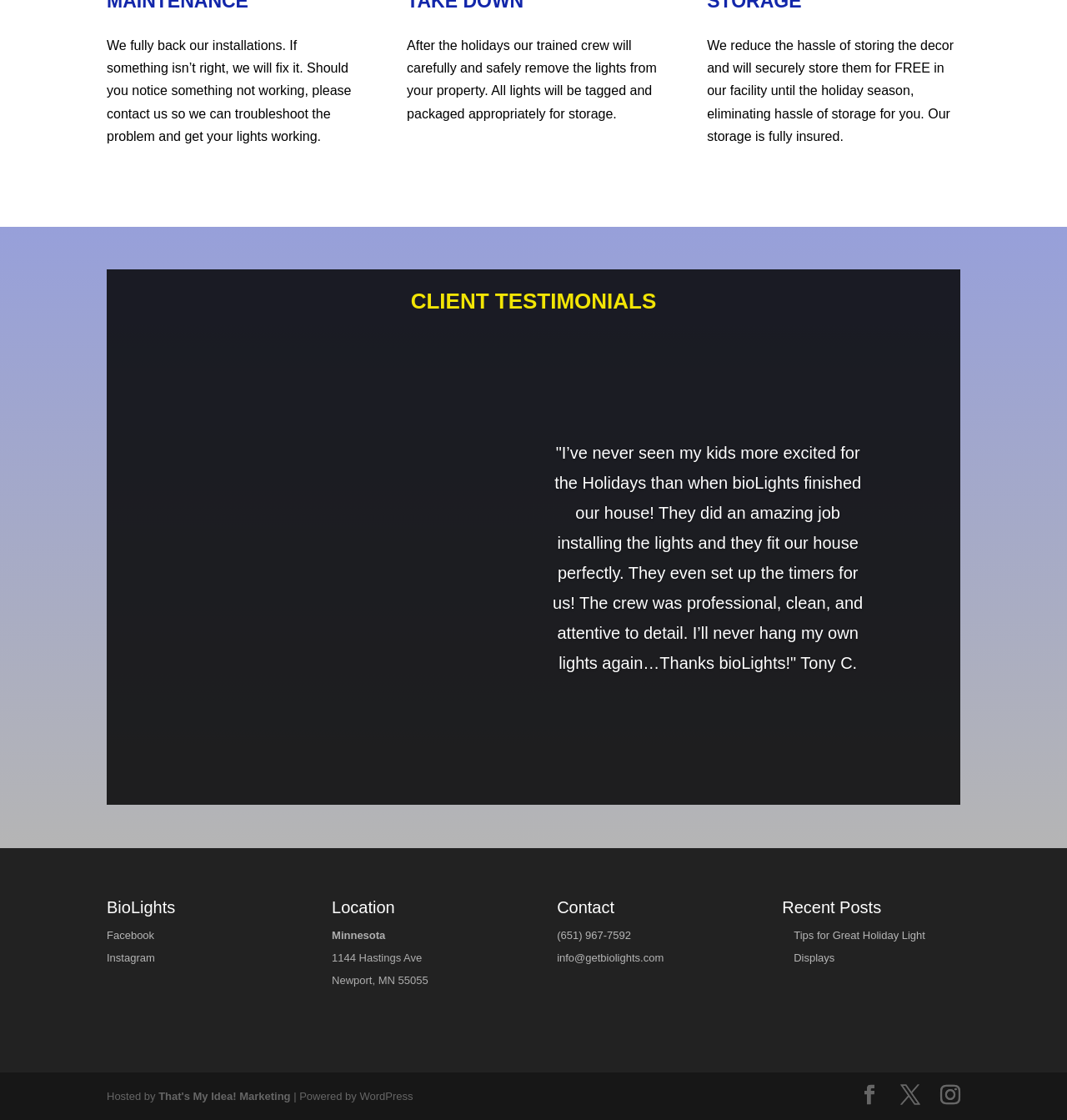How can I contact the company?
Look at the image and respond with a single word or a short phrase.

Phone or email